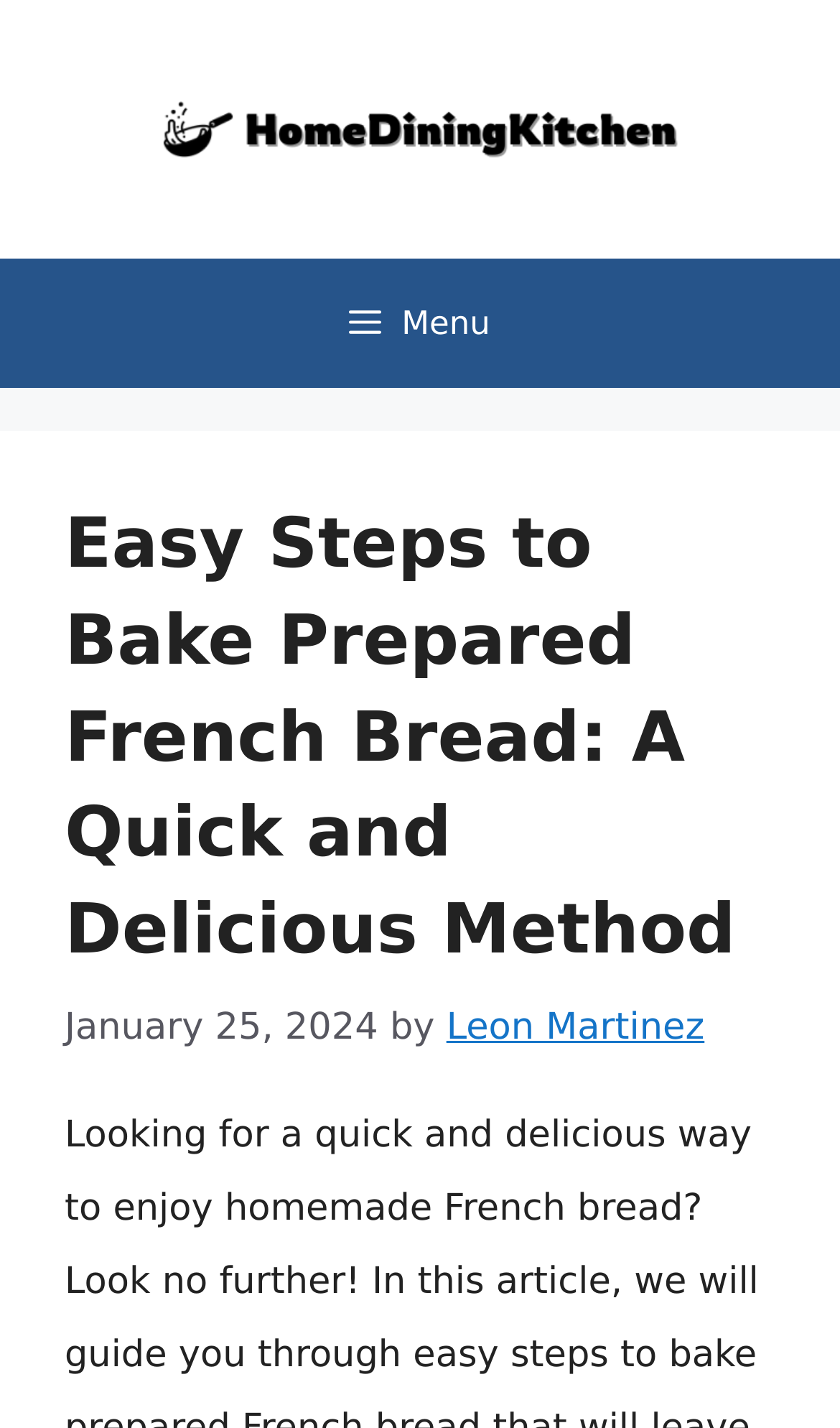What is the name of the website?
Please answer using one word or phrase, based on the screenshot.

HomeDiningKitchen